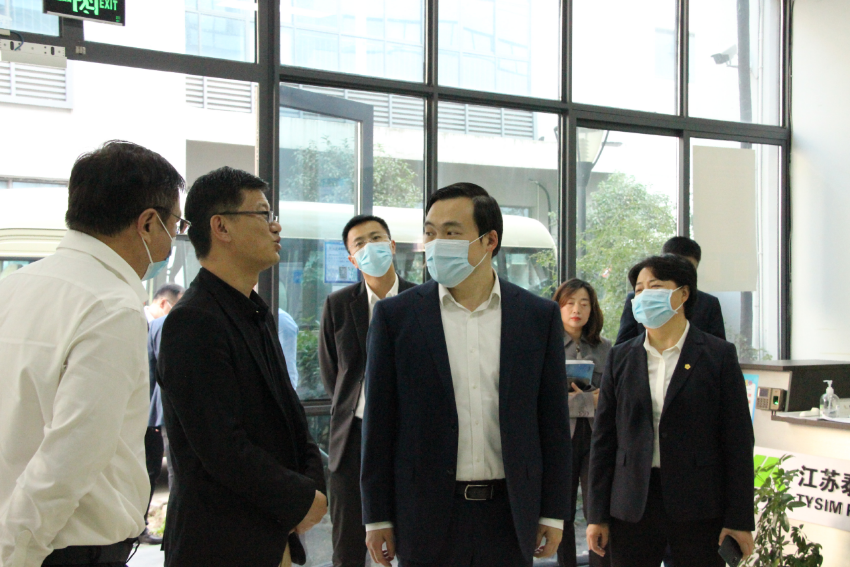Explain in detail what you see in the image.

The image captures a moment during a visit to Tysim's manufacturing workshop, where key leaders, including the district mayor, engage in discussions about the company’s innovations and developments. The group, wearing masks, shows a keen interest as they inquire about Tysim’s contributions to the field of construction machinery, particularly the small rotary drilling rig technology. The background features large windows that invite natural light, creating a bright and professional atmosphere conducive to collaboration and dialogue. This visit emphasizes the support from local government for innovative enterprises, illustrating a commitment to fostering technological advancement and competitiveness in niche markets.